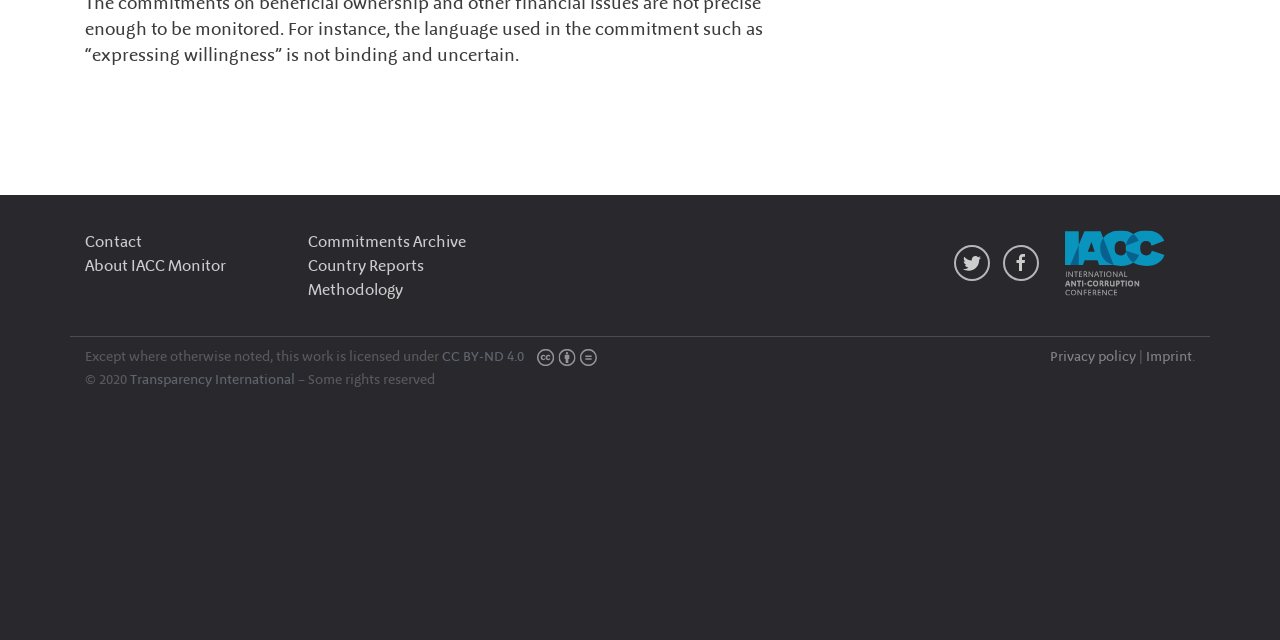Determine the bounding box for the UI element as described: "Country Reports". The coordinates should be represented as four float numbers between 0 and 1, formatted as [left, top, right, bottom].

[0.24, 0.4, 0.331, 0.429]